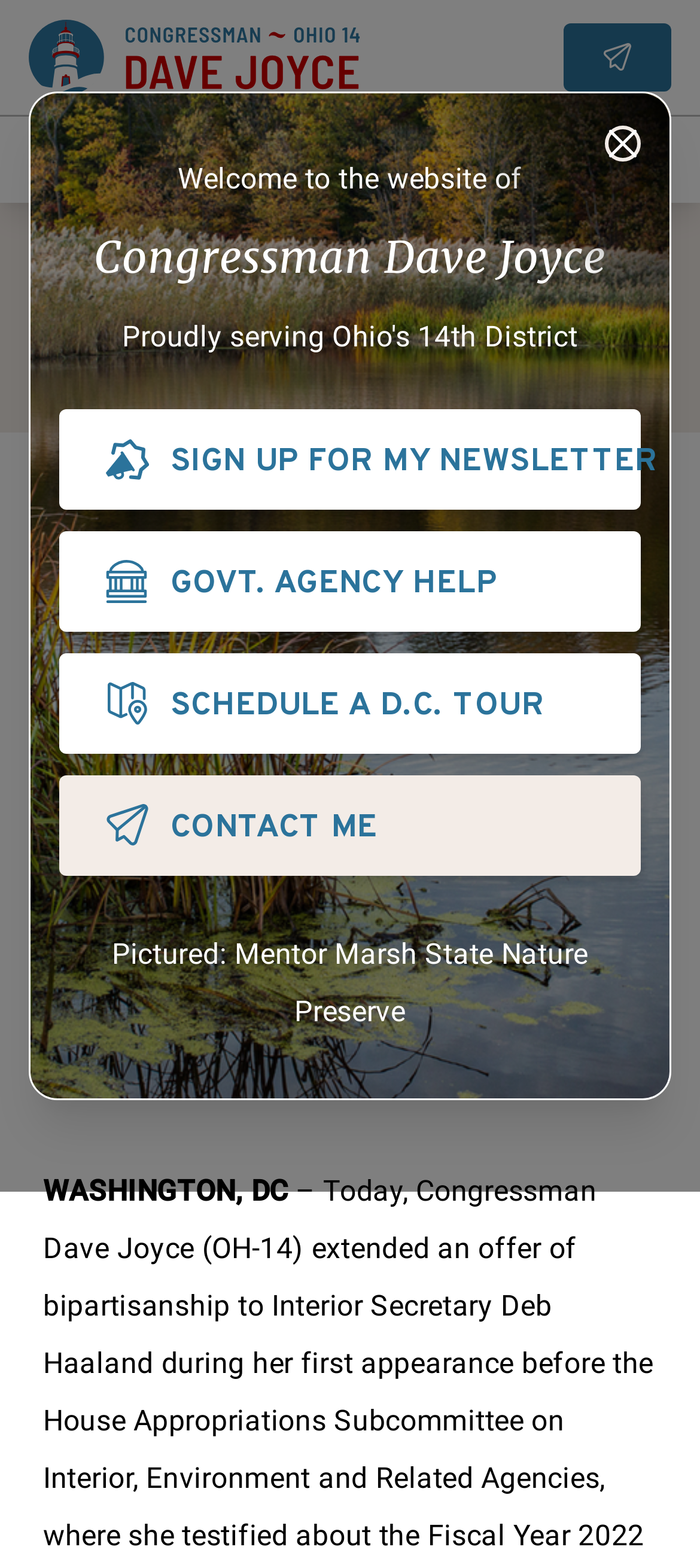Please indicate the bounding box coordinates for the clickable area to complete the following task: "Get government agency help". The coordinates should be specified as four float numbers between 0 and 1, i.e., [left, top, right, bottom].

[0.085, 0.339, 0.915, 0.403]